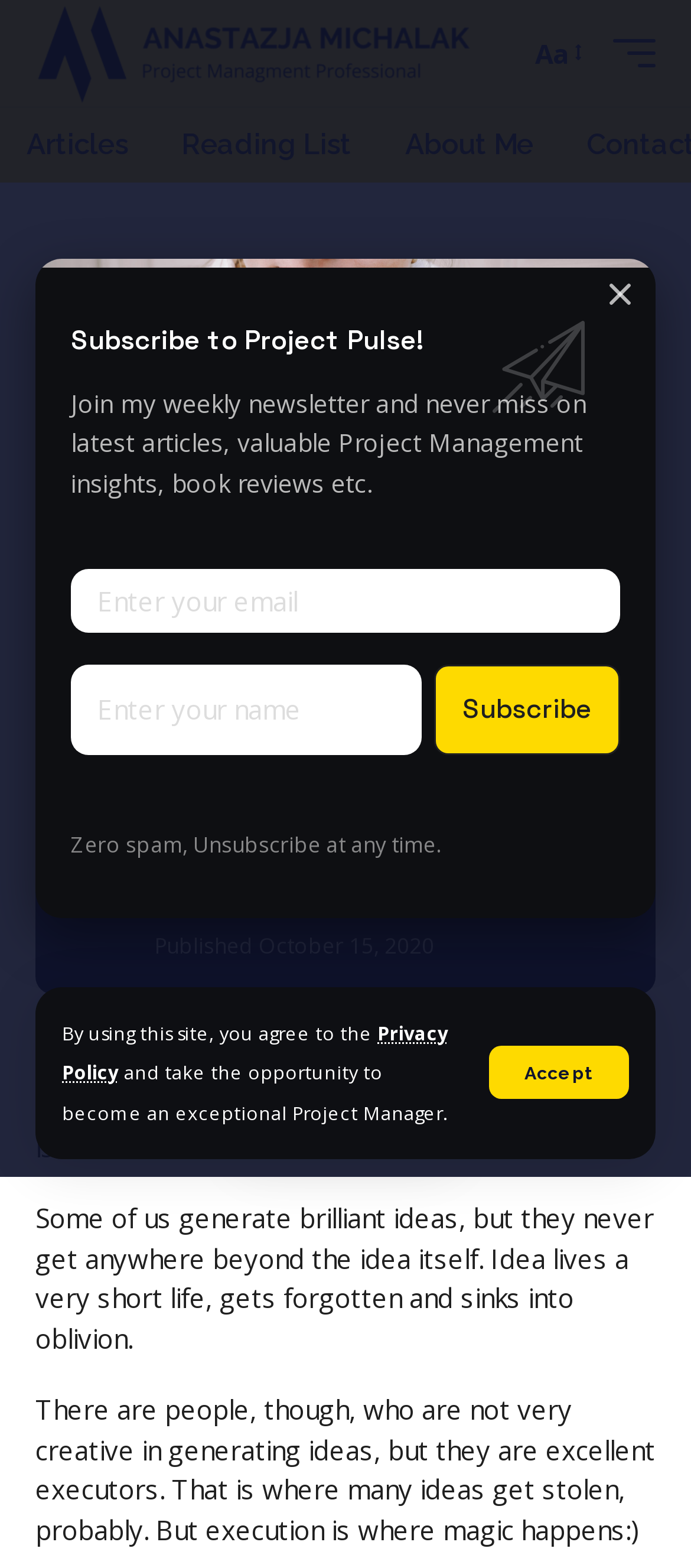How many input fields are there in the subscription form? Observe the screenshot and provide a one-word or short phrase answer.

2